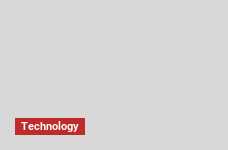What is the purpose of the button?
We need a detailed and exhaustive answer to the question. Please elaborate.

The button serves as a navigation element, potentially leading to a specific section or category of the website dedicated to technology-related topics, reviews, or insights, allowing users to explore further.